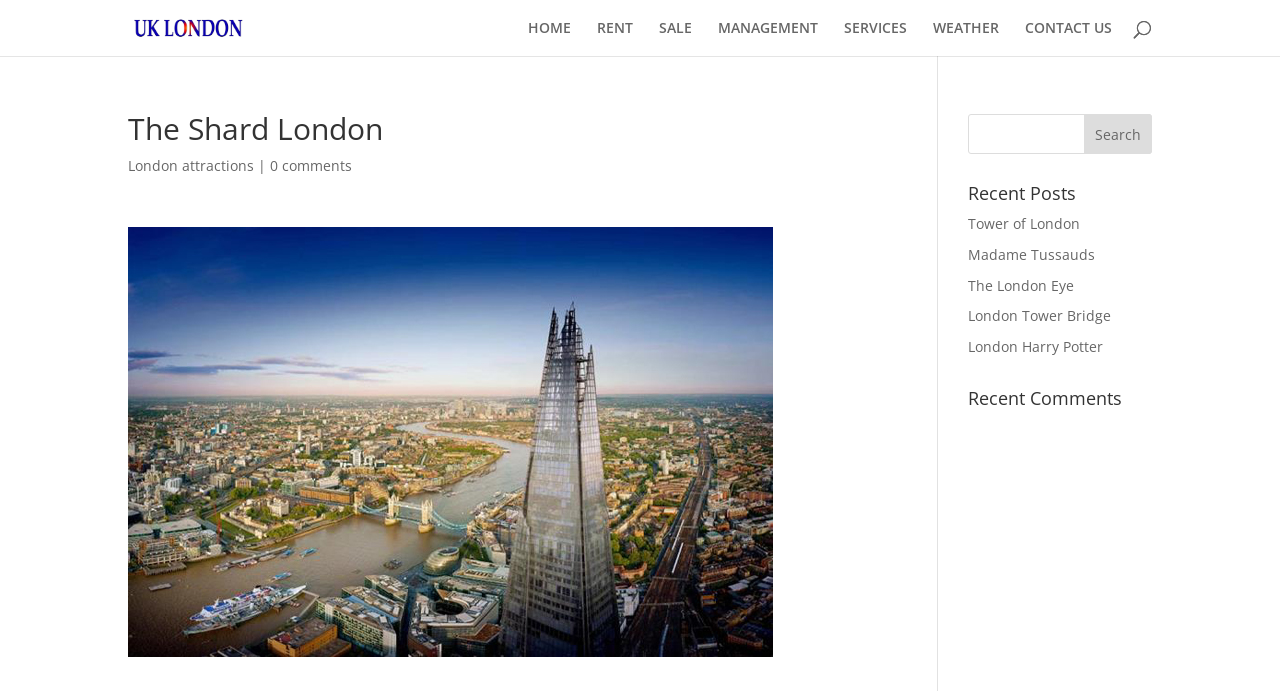Provide a one-word or brief phrase answer to the question:
What is the name of the skyscraper?

The Shard London